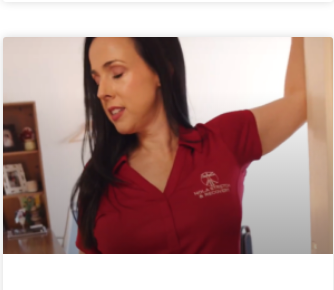Reply to the question with a brief word or phrase: What is in the background?

Bookshelf